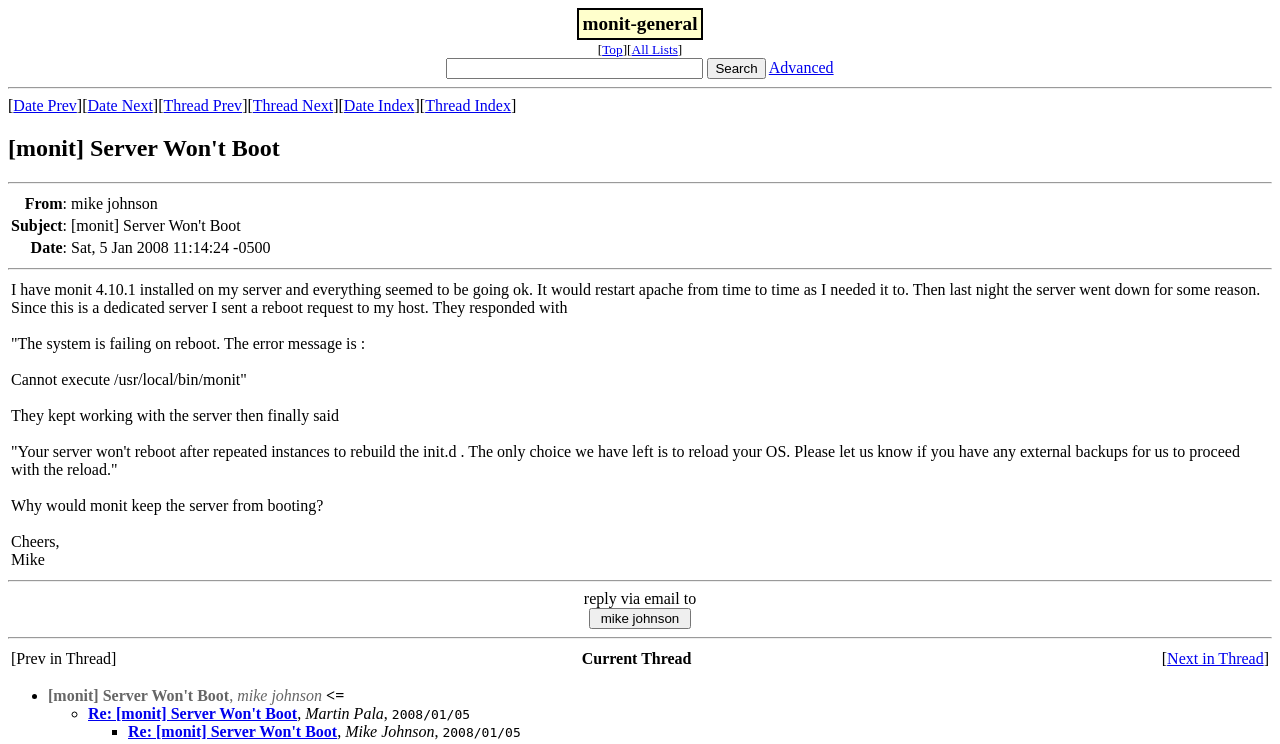Given the following UI element description: "Advanced", find the bounding box coordinates in the webpage screenshot.

[0.601, 0.079, 0.651, 0.102]